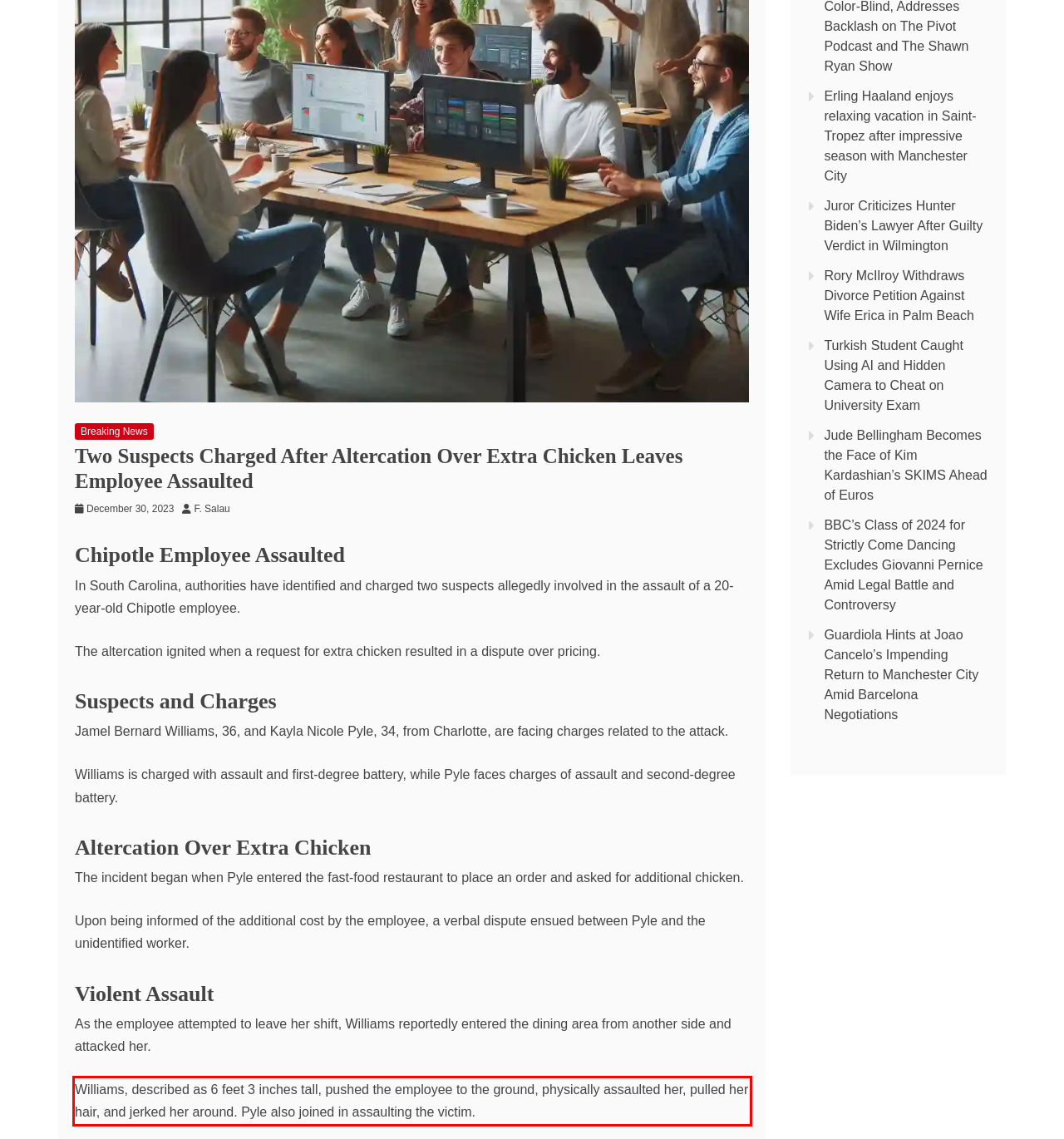Please examine the webpage screenshot and extract the text within the red bounding box using OCR.

Williams, described as 6 feet 3 inches tall, pushed the employee to the ground, physically assaulted her, pulled her hair, and jerked her around. Pyle also joined in assaulting the victim.